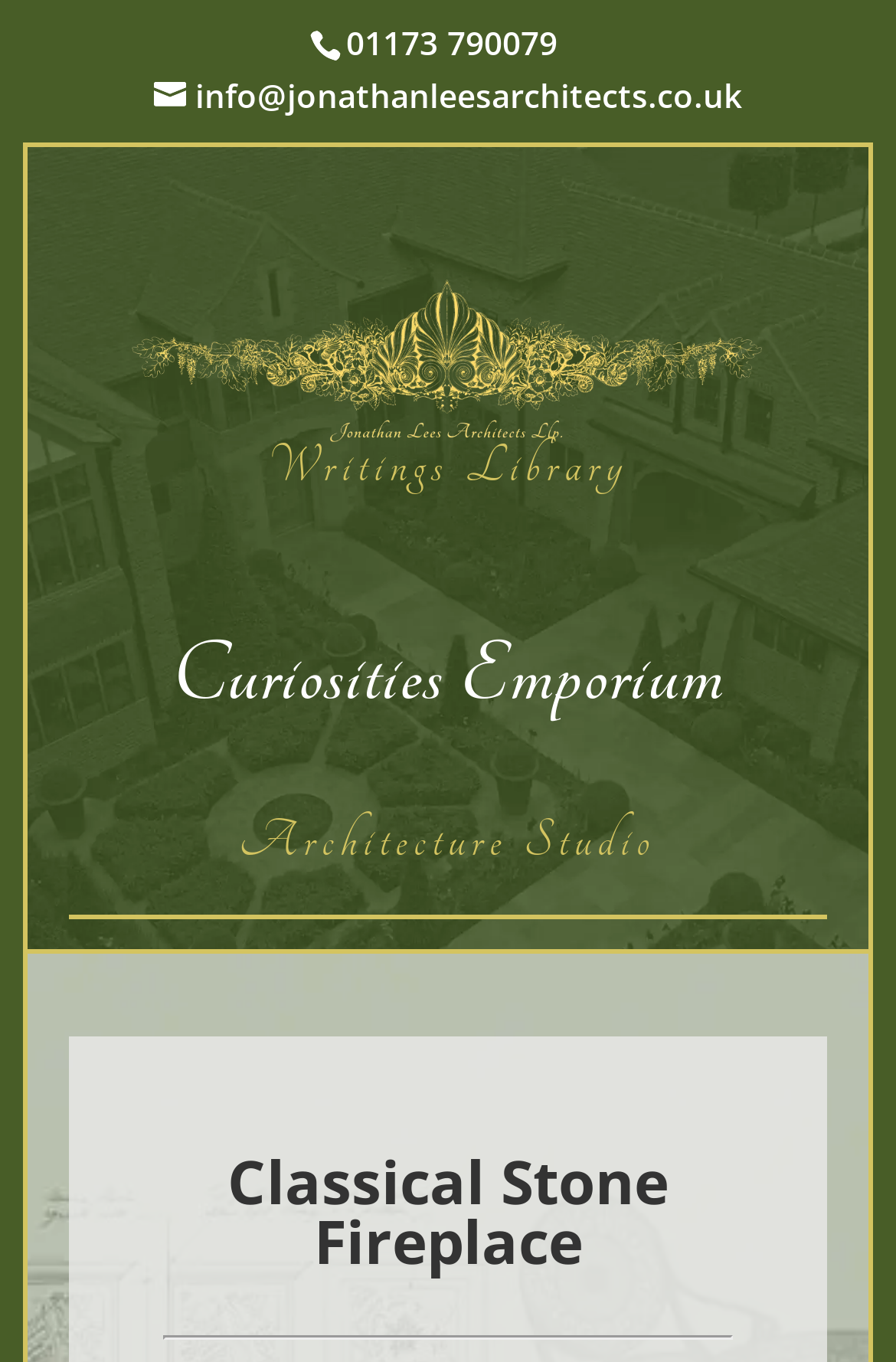Find the bounding box coordinates for the HTML element specified by: "info@jonathanleesarchitects.co.uk".

[0.1, 0.014, 0.9, 0.082]